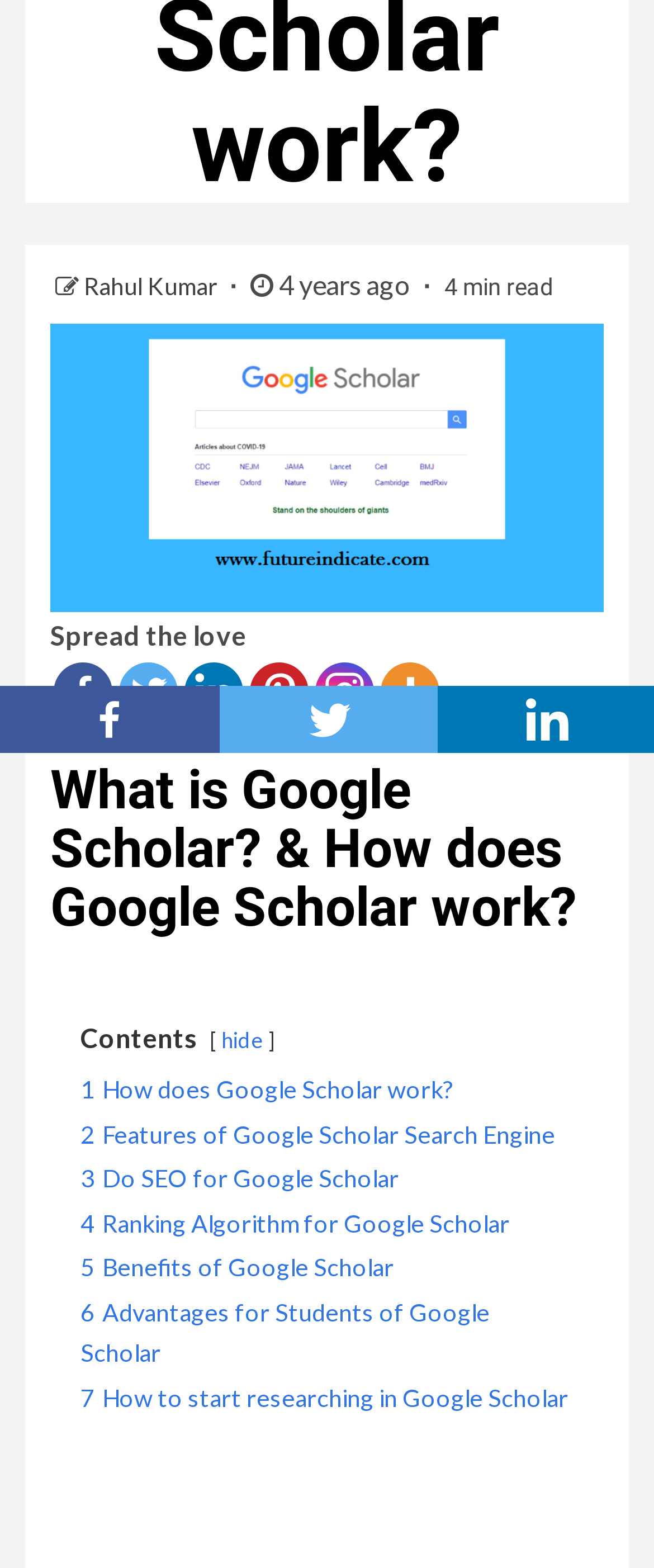Locate the bounding box coordinates for the element described below: "Information@Stonehurst.net". The coordinates must be four float values between 0 and 1, formatted as [left, top, right, bottom].

None